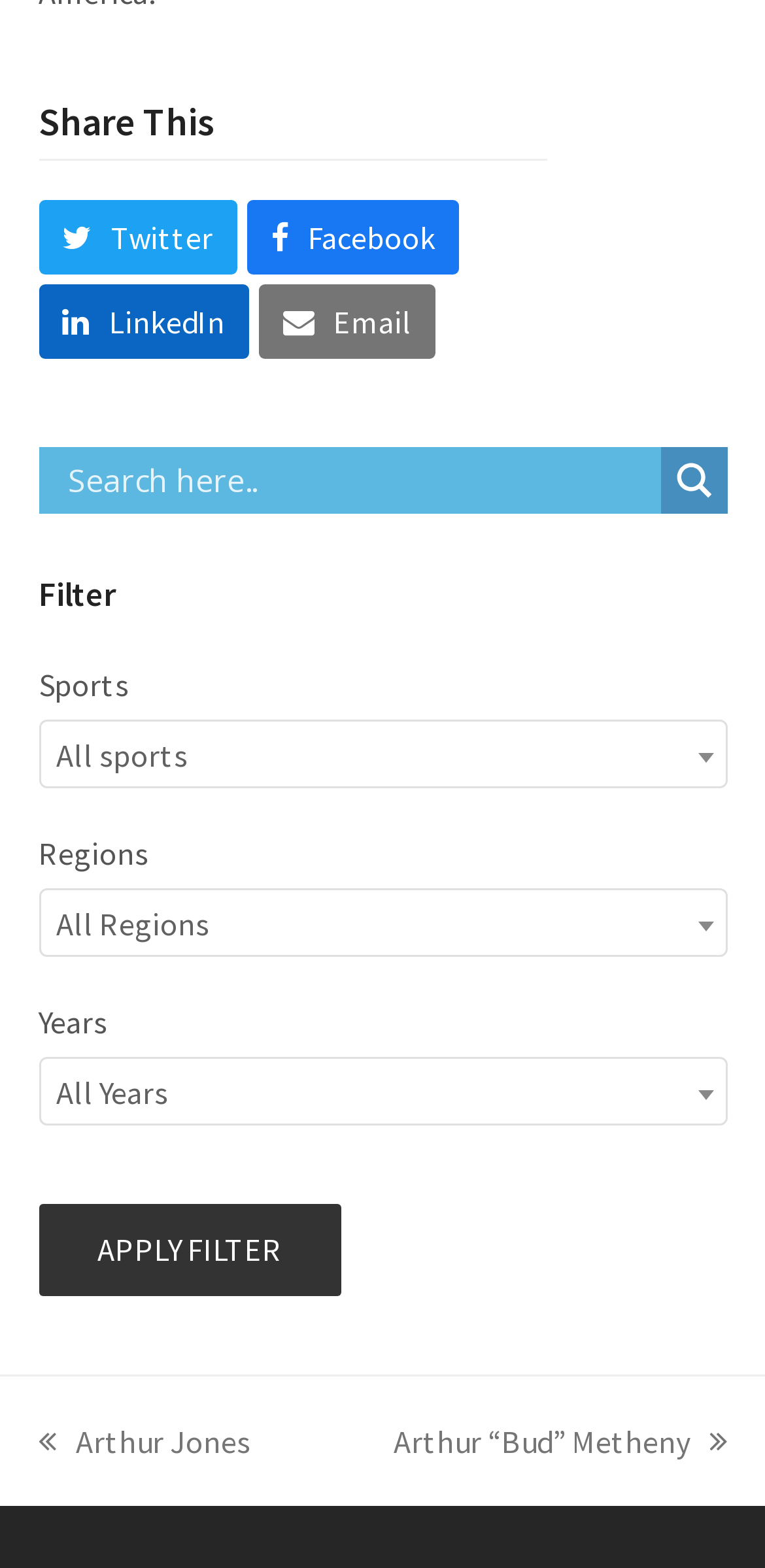Select the bounding box coordinates of the element I need to click to carry out the following instruction: "email us".

None